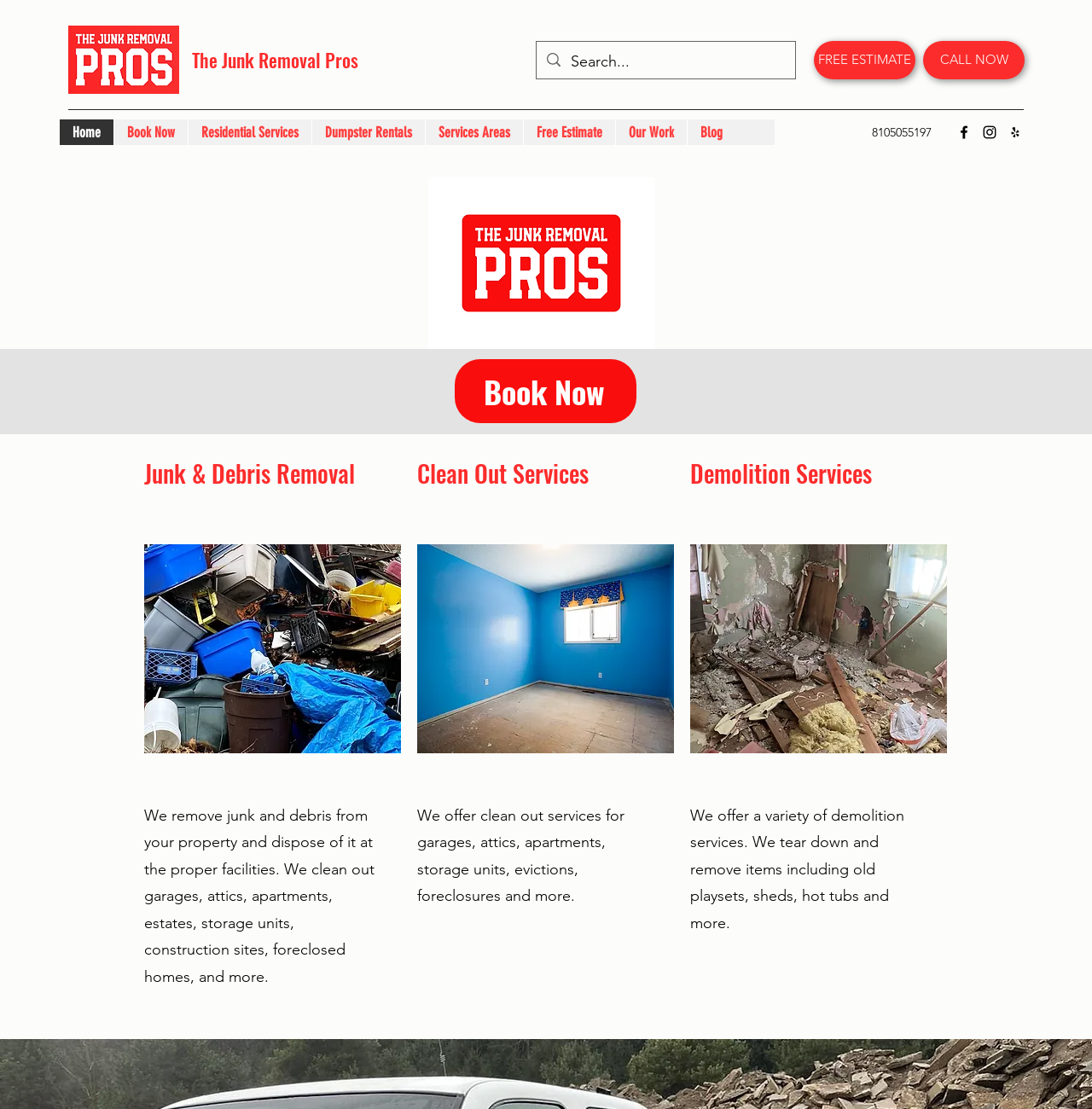Locate the UI element described by Find your local bookshop and provide its bounding box coordinates. Use the format (top-left x, top-left y, bottom-right x, bottom-right y) with all values as floating point numbers between 0 and 1.

None